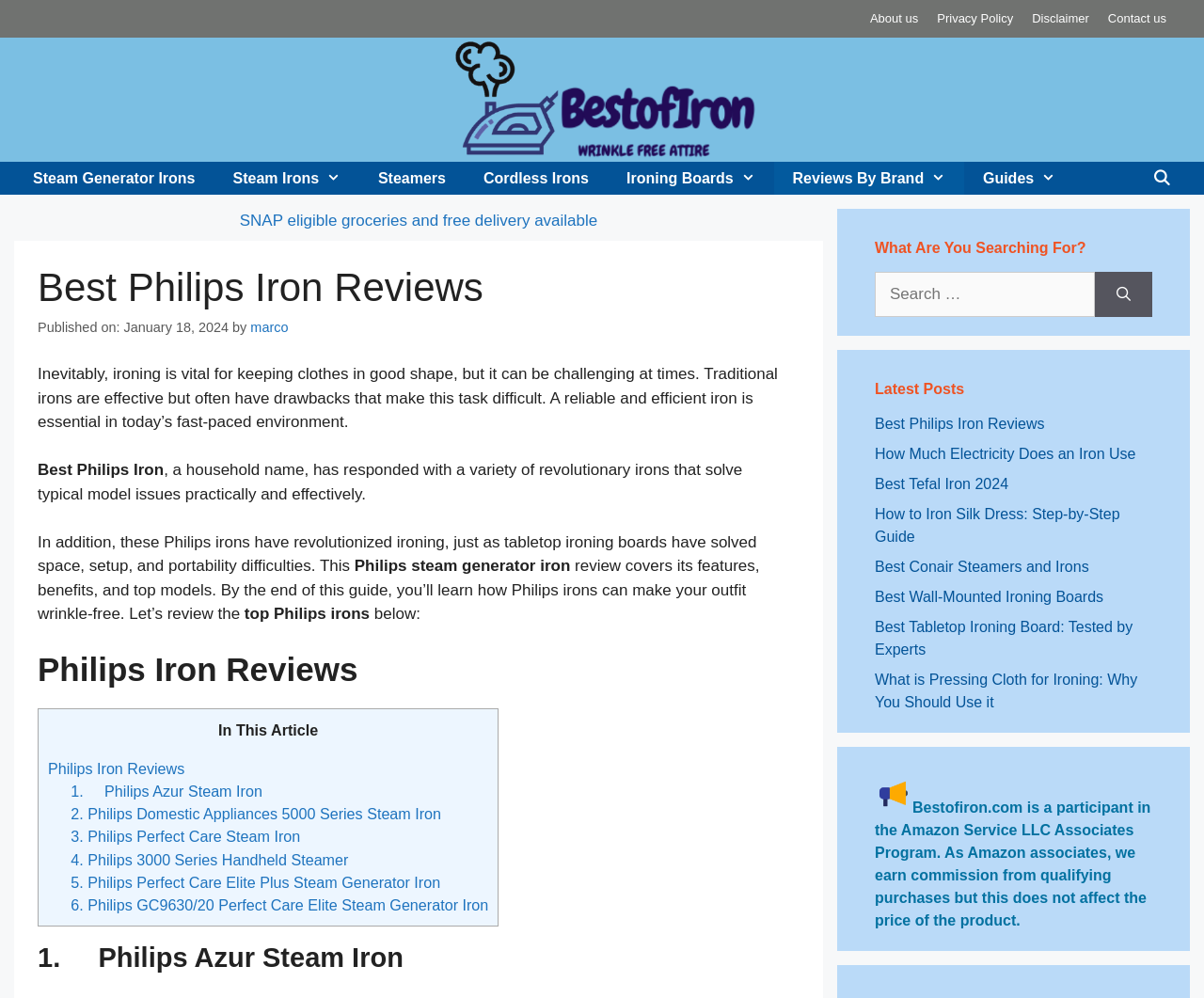Predict the bounding box coordinates for the UI element described as: "parent_node: Search for: aria-label="Search"". The coordinates should be four float numbers between 0 and 1, presented as [left, top, right, bottom].

[0.909, 0.272, 0.957, 0.317]